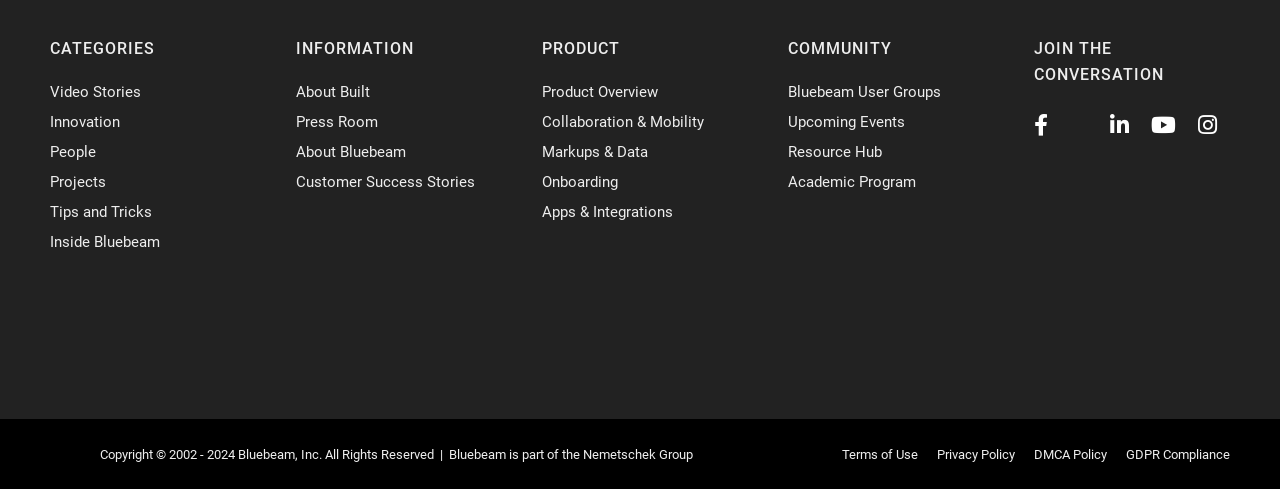Could you determine the bounding box coordinates of the clickable element to complete the instruction: "Read About Bluebeam"? Provide the coordinates as four float numbers between 0 and 1, i.e., [left, top, right, bottom].

[0.231, 0.293, 0.317, 0.33]